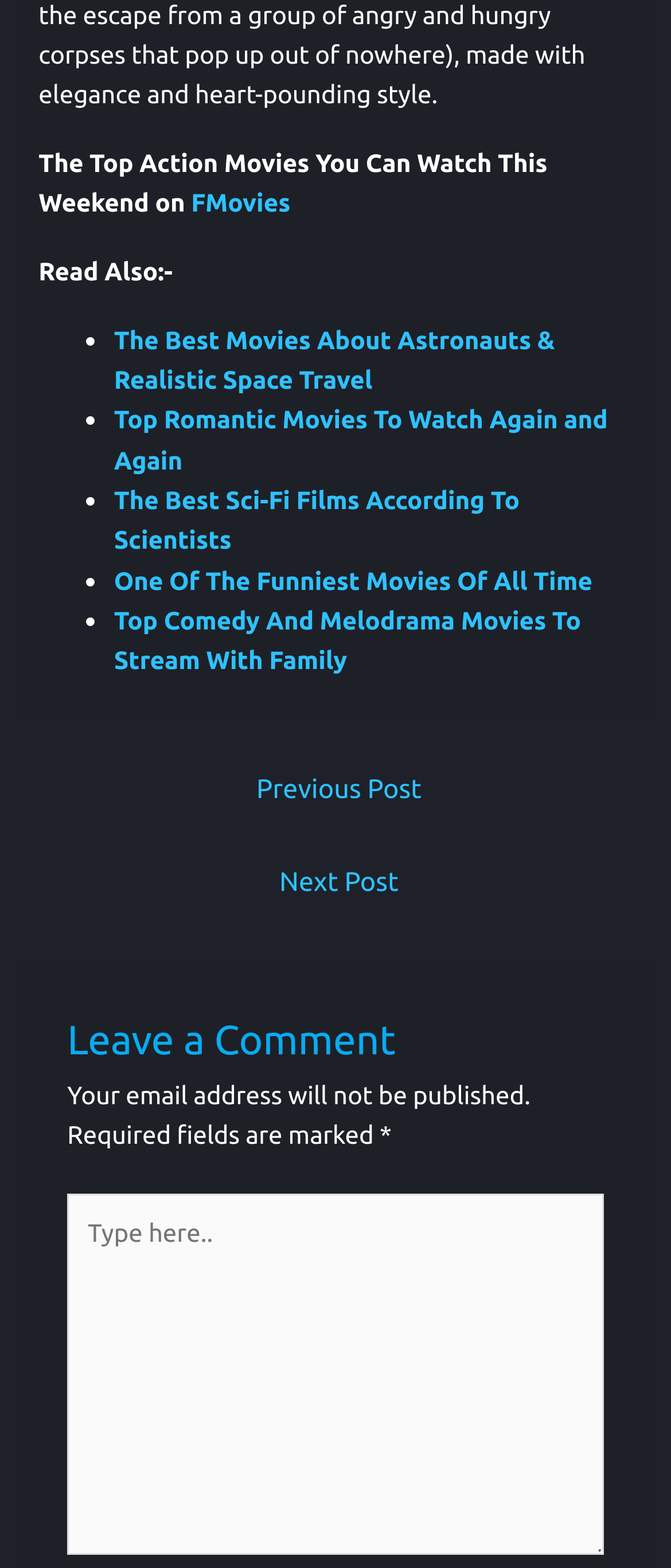Predict the bounding box for the UI component with the following description: "Next Post →".

[0.025, 0.545, 0.985, 0.585]